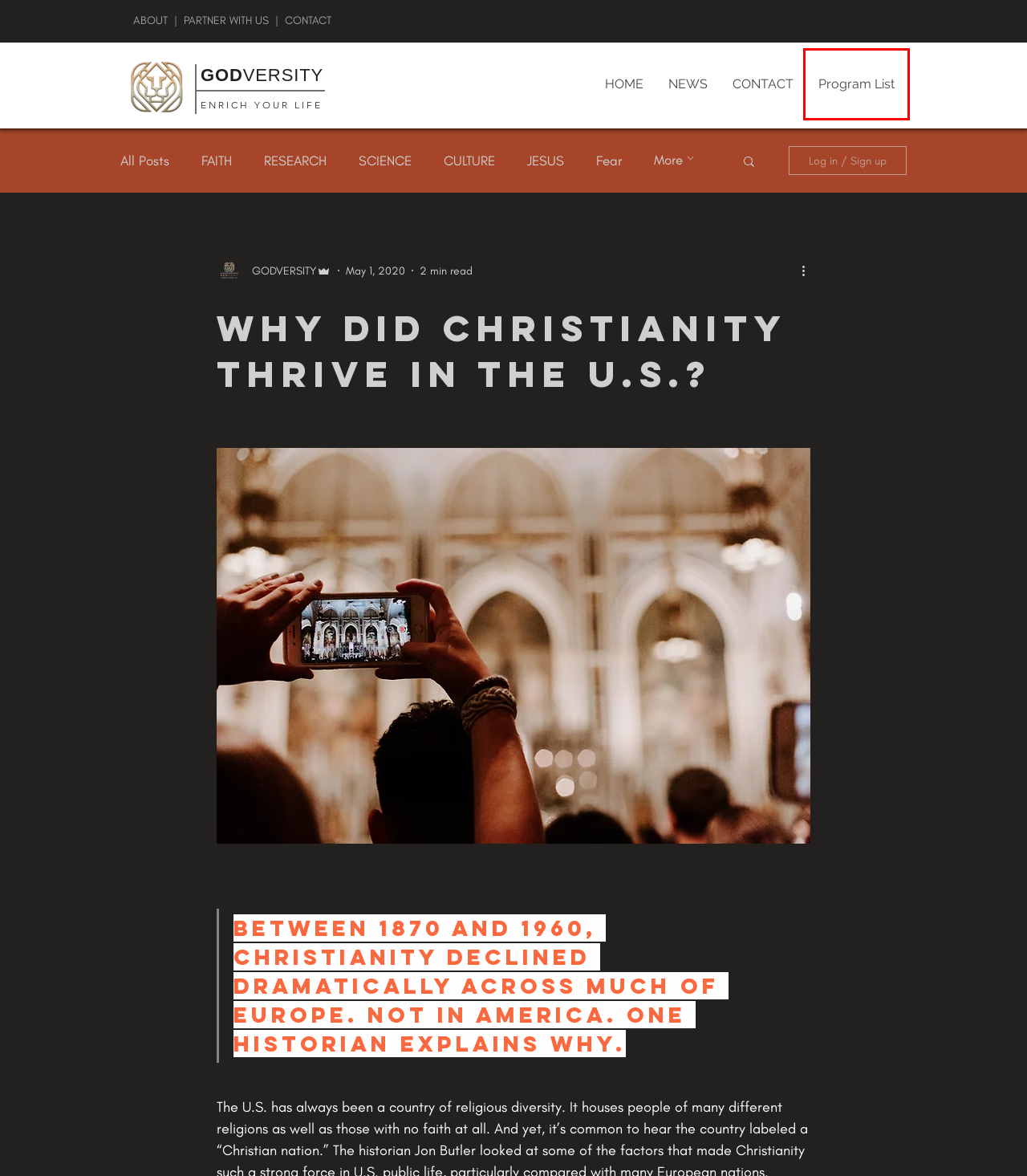A screenshot of a webpage is provided, featuring a red bounding box around a specific UI element. Identify the webpage description that most accurately reflects the new webpage after interacting with the selected element. Here are the candidates:
A. RESEARCH
B. GODVERSITY | News
C. FAITH
D. Program List | GODVERSITY
E. CONTACT | GODVERSITY
F. GODVERSITY | About
G. JESUS
H. SCIENCE

D